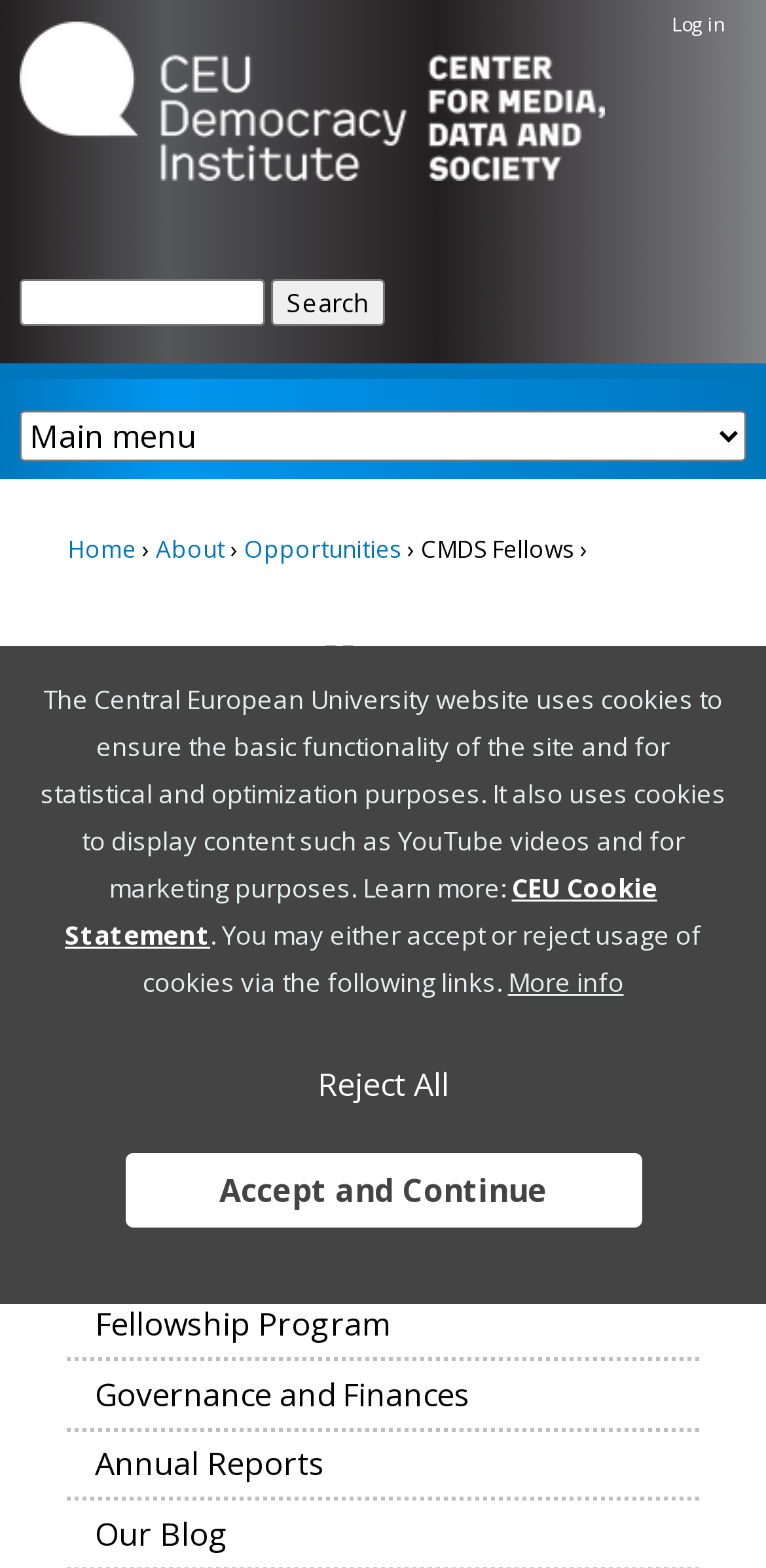Please identify the bounding box coordinates for the region that you need to click to follow this instruction: "explore BEST WEDDING DRESS FOR BODY TYPE QUIZ".

None